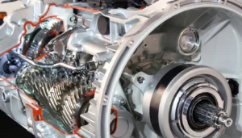What topic is the image related to?
Please provide a single word or phrase answer based on the image.

Motorcycle maintenance